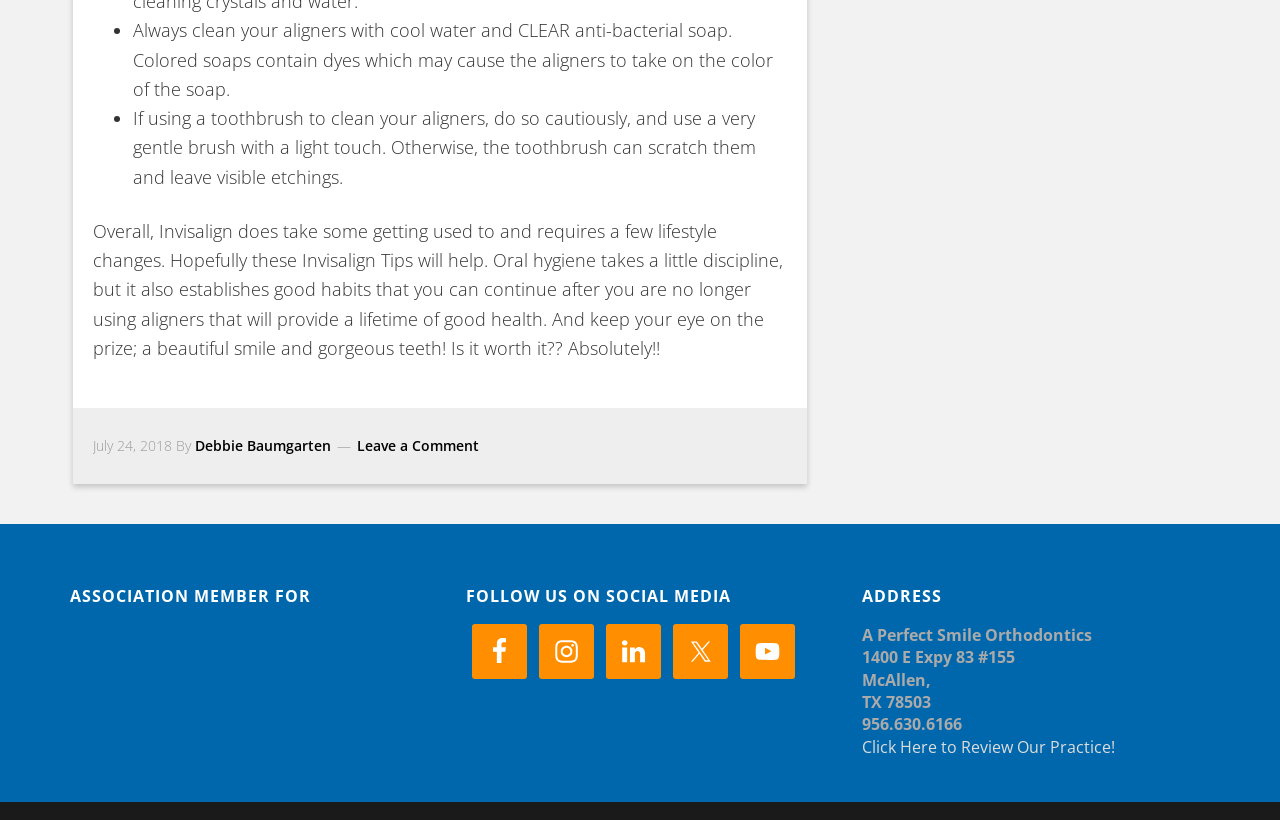Identify the bounding box coordinates for the element you need to click to achieve the following task: "Click on the 'Debbie Baumgarten' link". Provide the bounding box coordinates as four float numbers between 0 and 1, in the form [left, top, right, bottom].

[0.152, 0.532, 0.259, 0.555]